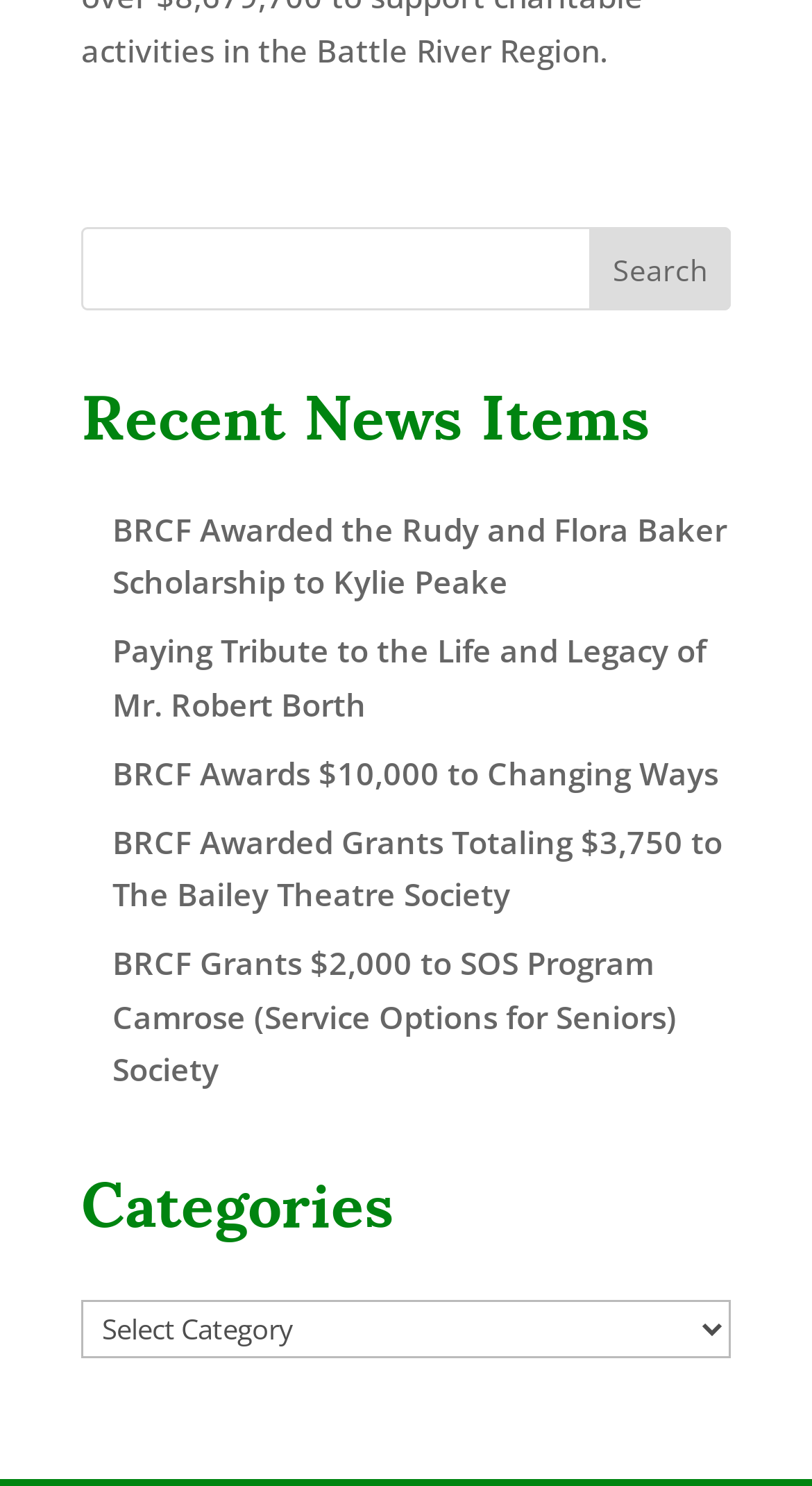How many news items are listed on the webpage?
Please answer the question with as much detail and depth as you can.

The webpage lists six news items, each with a descriptive link and title. These items are listed below the 'Recent News Items' heading and provide information about recent events or announcements.